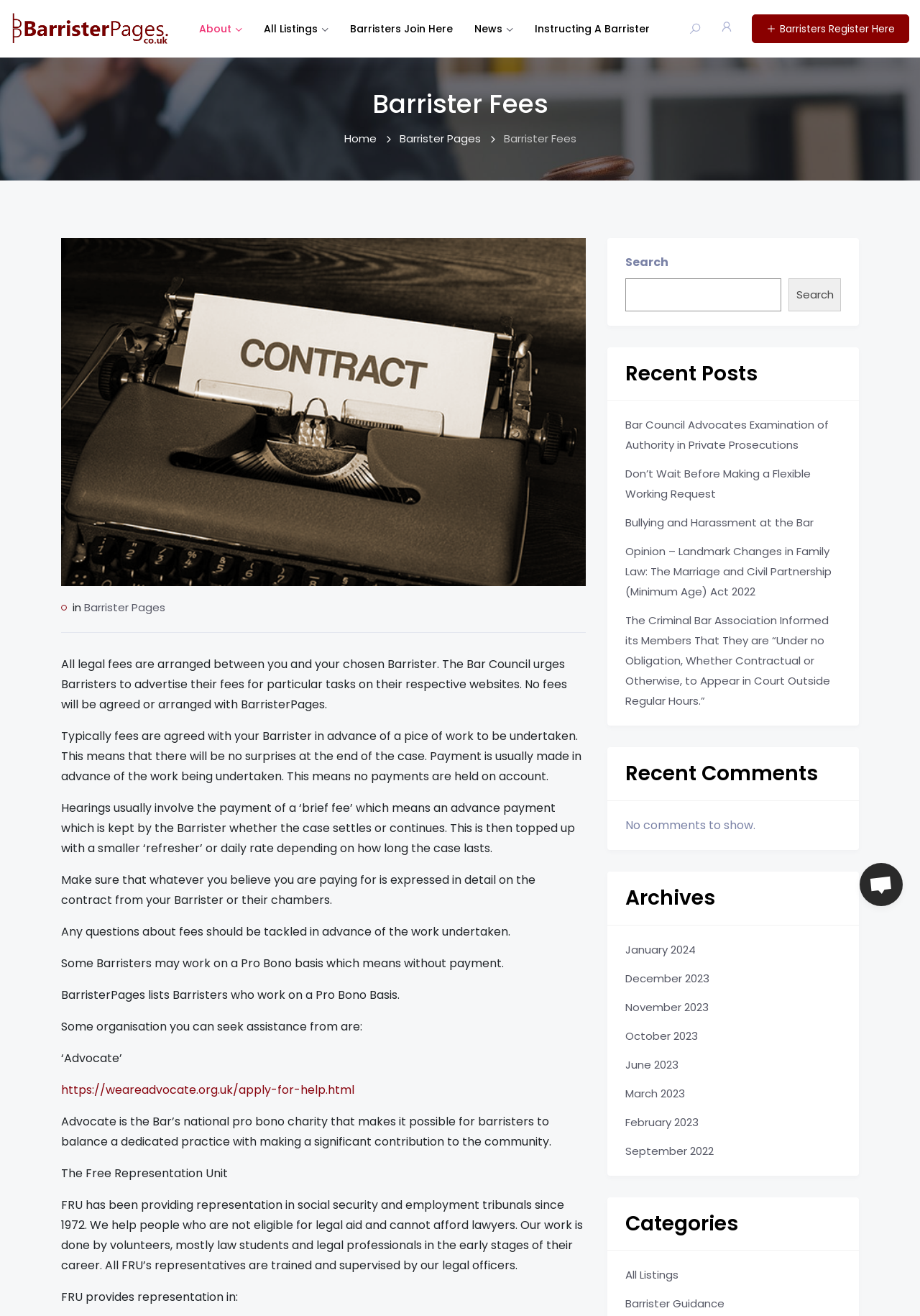Locate the coordinates of the bounding box for the clickable region that fulfills this instruction: "Search for something".

[0.68, 0.211, 0.849, 0.237]